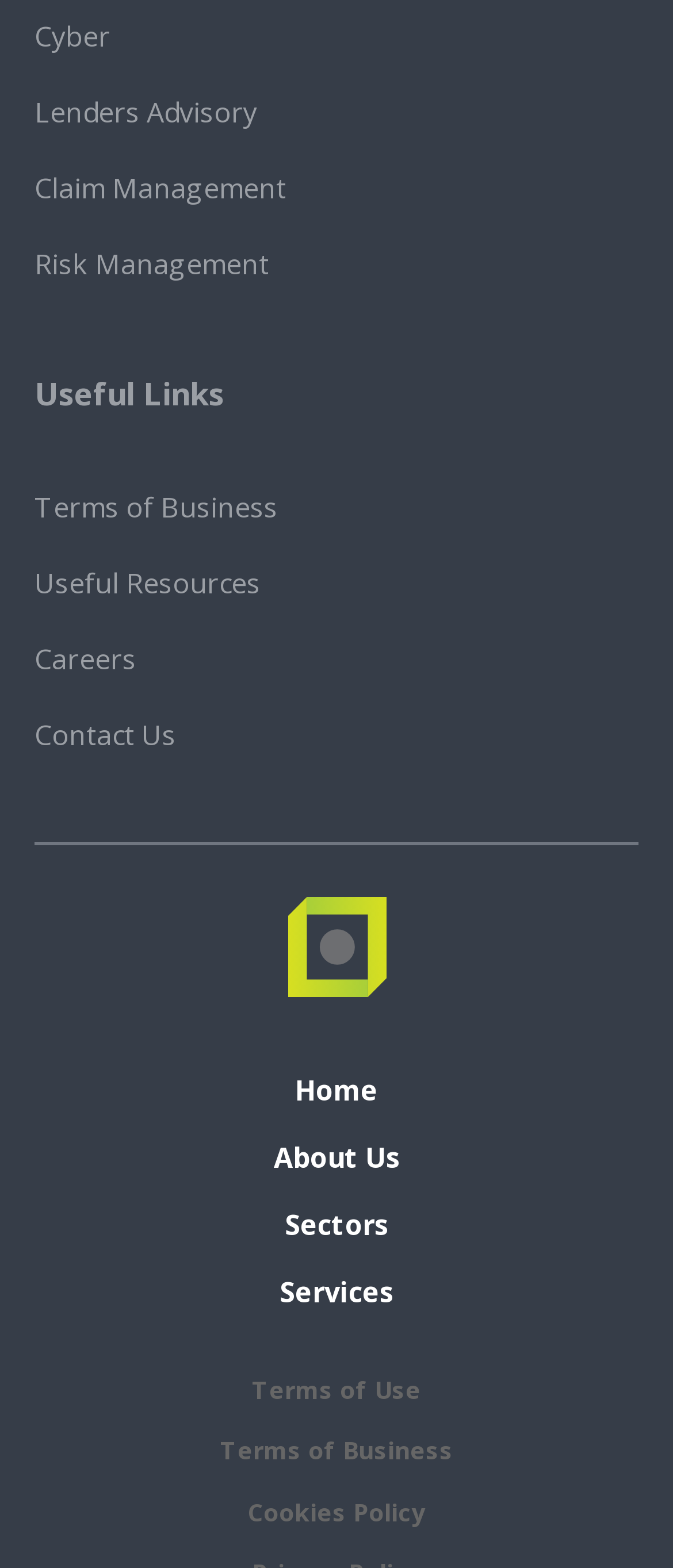Determine the bounding box coordinates of the section to be clicked to follow the instruction: "Contact Us". The coordinates should be given as four float numbers between 0 and 1, formatted as [left, top, right, bottom].

[0.051, 0.445, 0.949, 0.493]